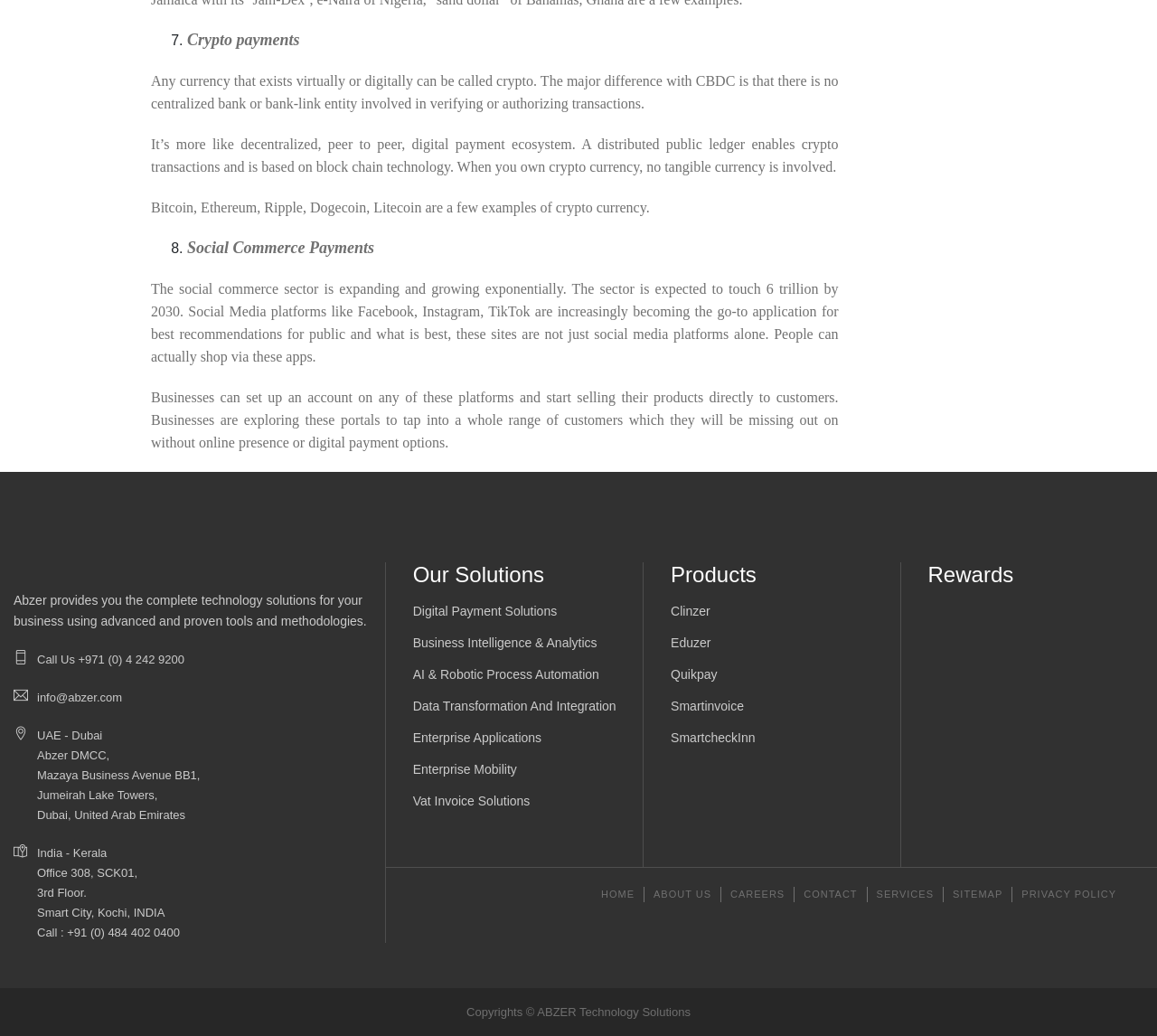What is crypto payment?
We need a detailed and exhaustive answer to the question. Please elaborate.

Based on the text 'It’s more like decentralized, peer to peer, digital payment ecosystem. A distributed public ledger enables crypto transactions and is based on block chain technology.' on the webpage, crypto payment is a decentralized digital payment system that uses blockchain technology and a distributed public ledger.